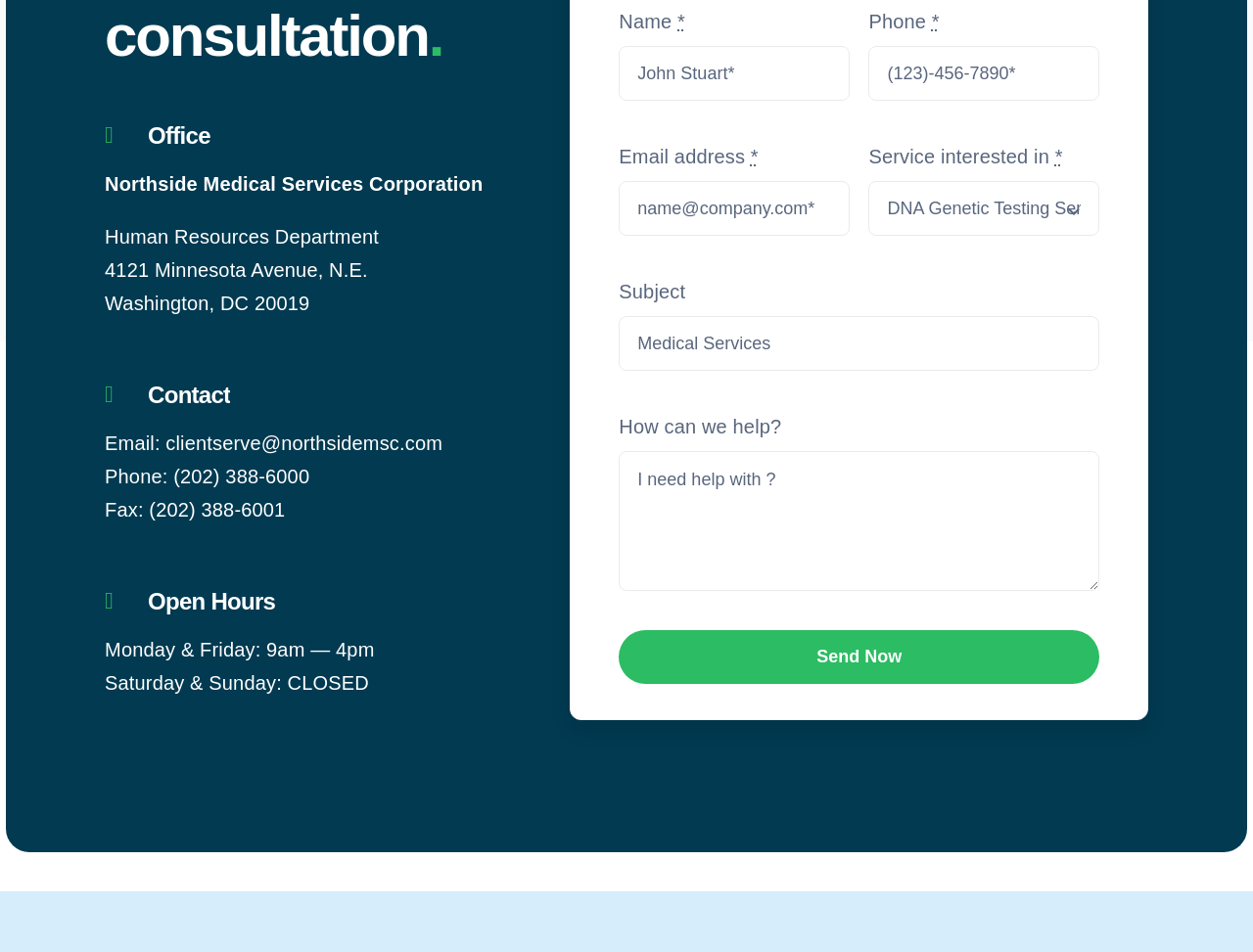Pinpoint the bounding box coordinates of the clickable area necessary to execute the following instruction: "Enter your name". The coordinates should be given as four float numbers between 0 and 1, namely [left, top, right, bottom].

[0.494, 0.049, 0.678, 0.106]